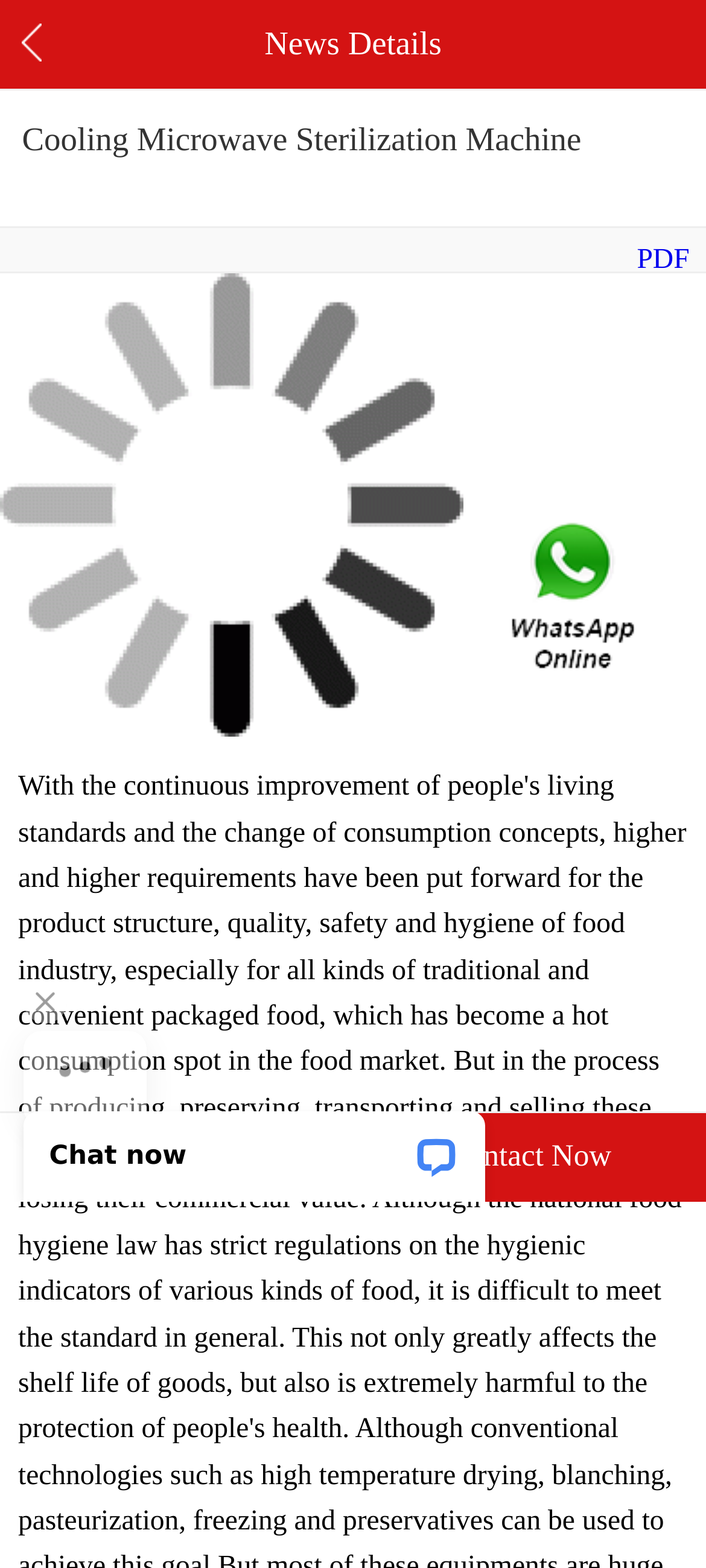Your task is to extract the text of the main heading from the webpage.

Cooling Microwave Sterilization Machine